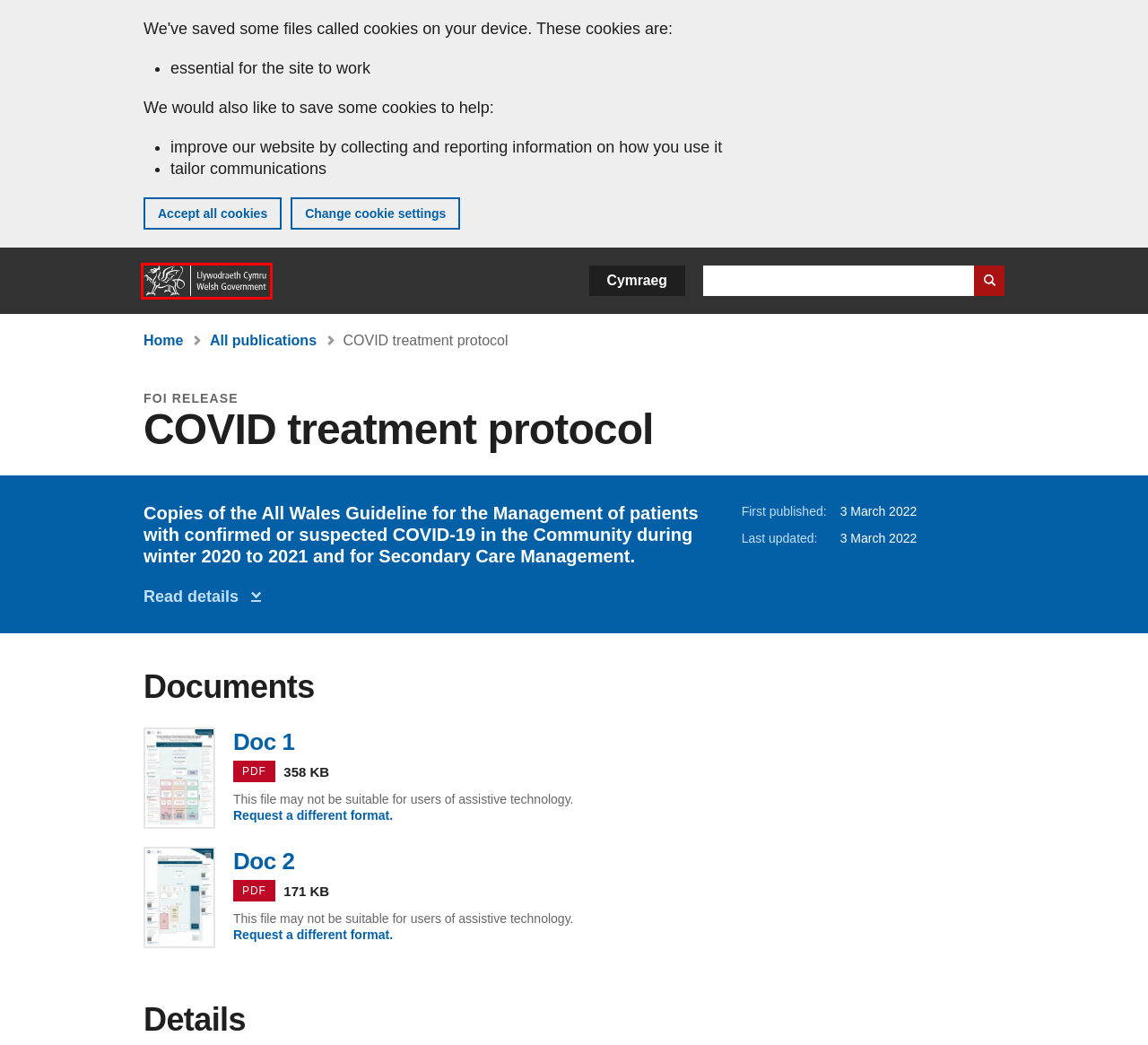You are provided with a screenshot of a webpage that includes a red rectangle bounding box. Please choose the most appropriate webpage description that matches the new webpage after clicking the element within the red bounding box. Here are the candidates:
A. Contact us | GOV.WALES
B. Terms and conditions | GOV.WALES
C. Alternative languages | GOV.WALES
D. Home | GOV.WALES
E. Accessibility statement for GOV.WALES | GOV.WALES
F. Publications | GOV.WALES
G. Cookies | GOV.WALES
H. Datganiad rhyddid gwybodaeth 16047: Protocol triniaeth COVID | LLYW.CYMRU

D